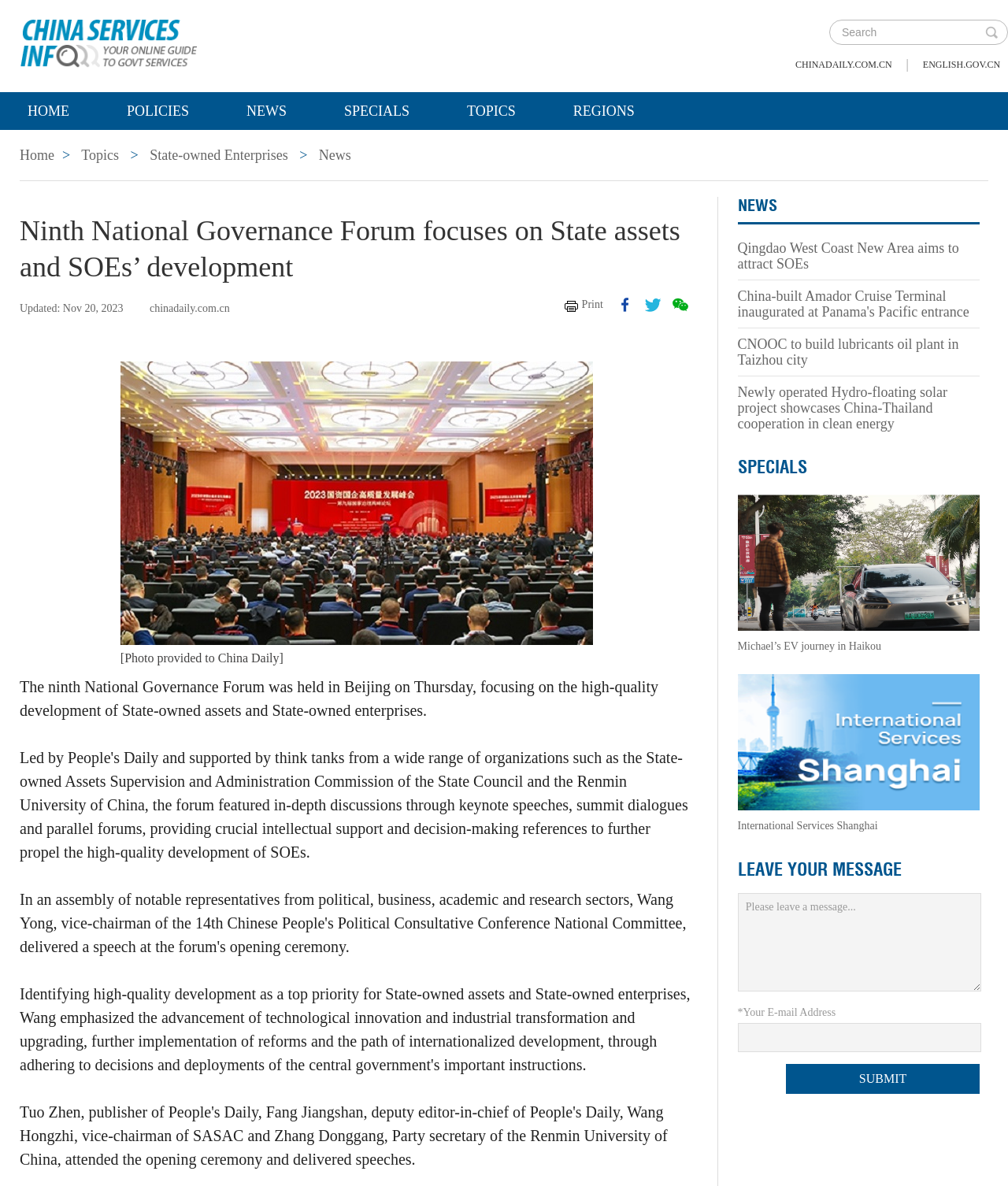Based on the element description, predict the bounding box coordinates (top-left x, top-left y, bottom-right x, bottom-right y) for the UI element in the screenshot: parent_node: *Your E-mail Address

[0.732, 0.863, 0.973, 0.887]